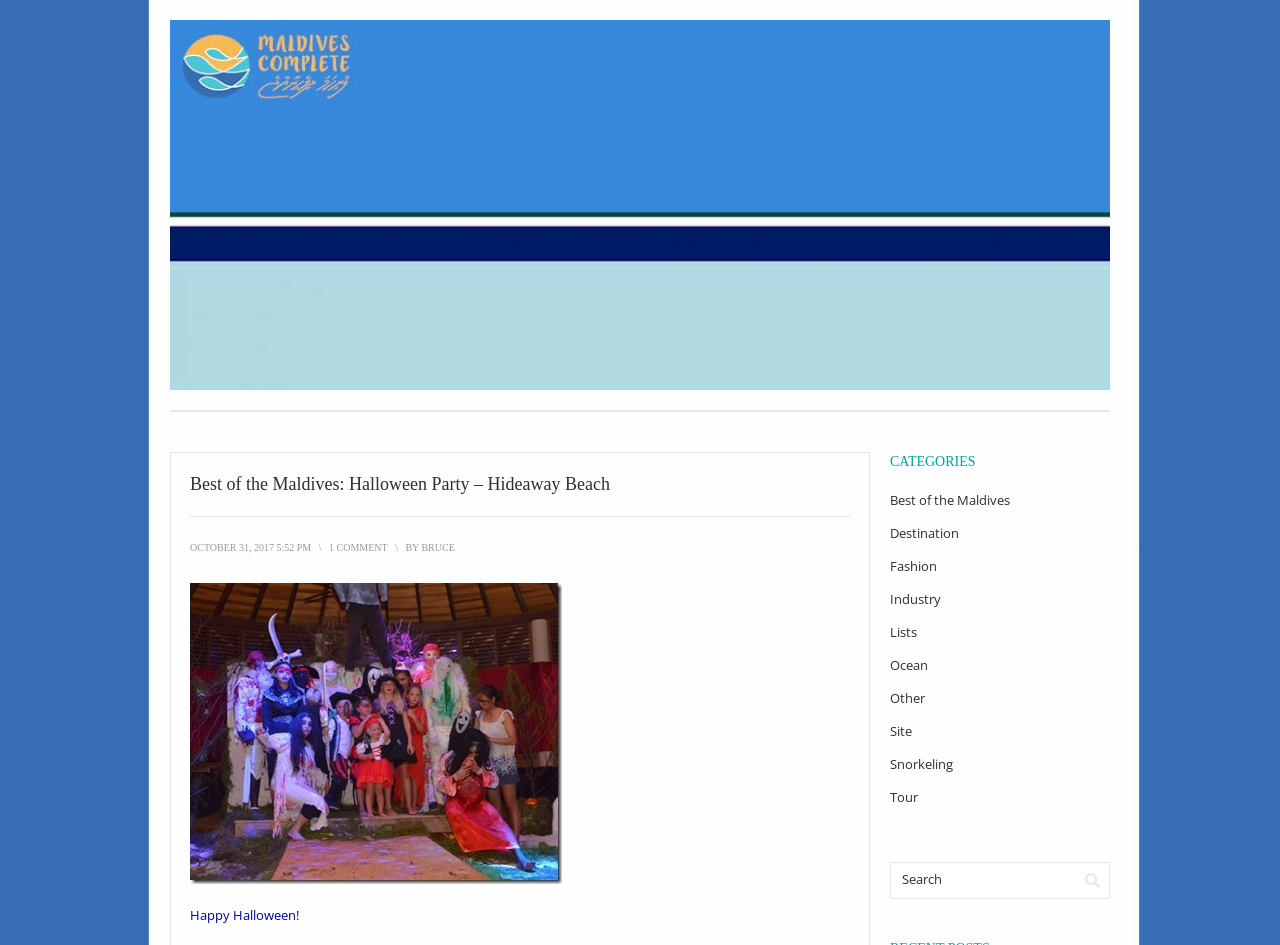Please determine the bounding box coordinates for the element that should be clicked to follow these instructions: "Search for something".

[0.696, 0.914, 0.837, 0.946]